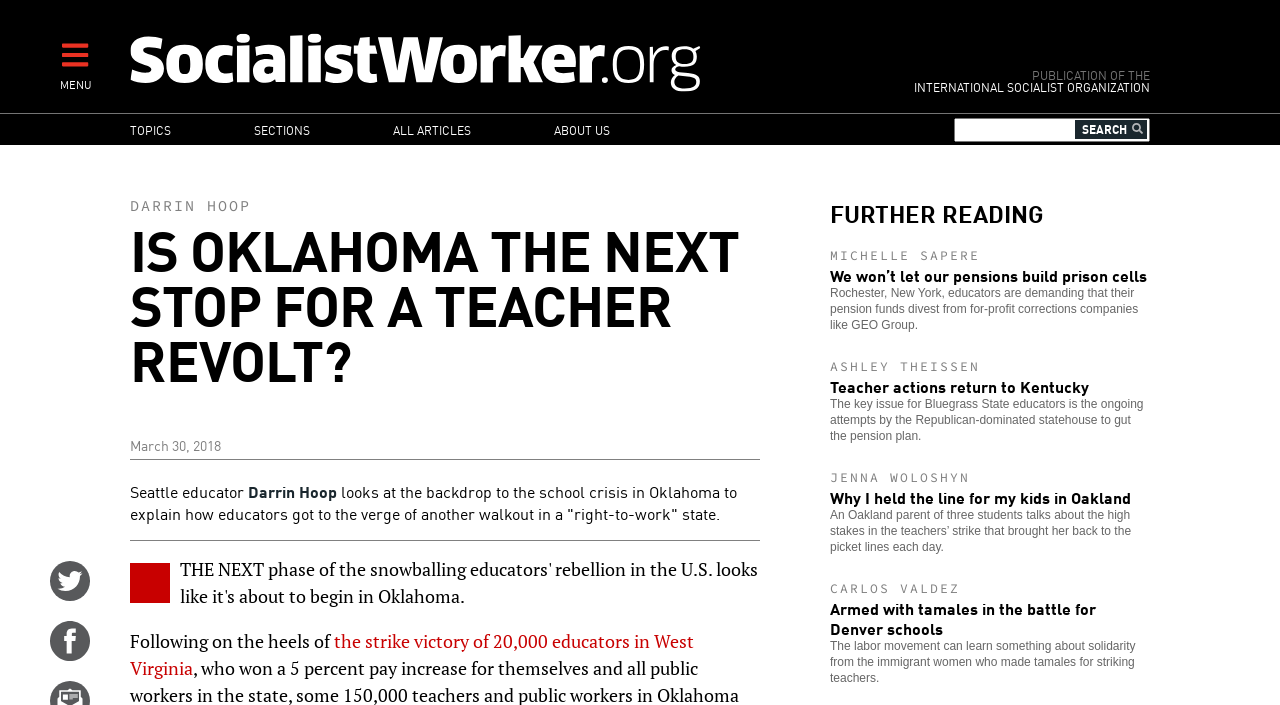What is the purpose of the search box?
Based on the image, give a one-word or short phrase answer.

To search the website